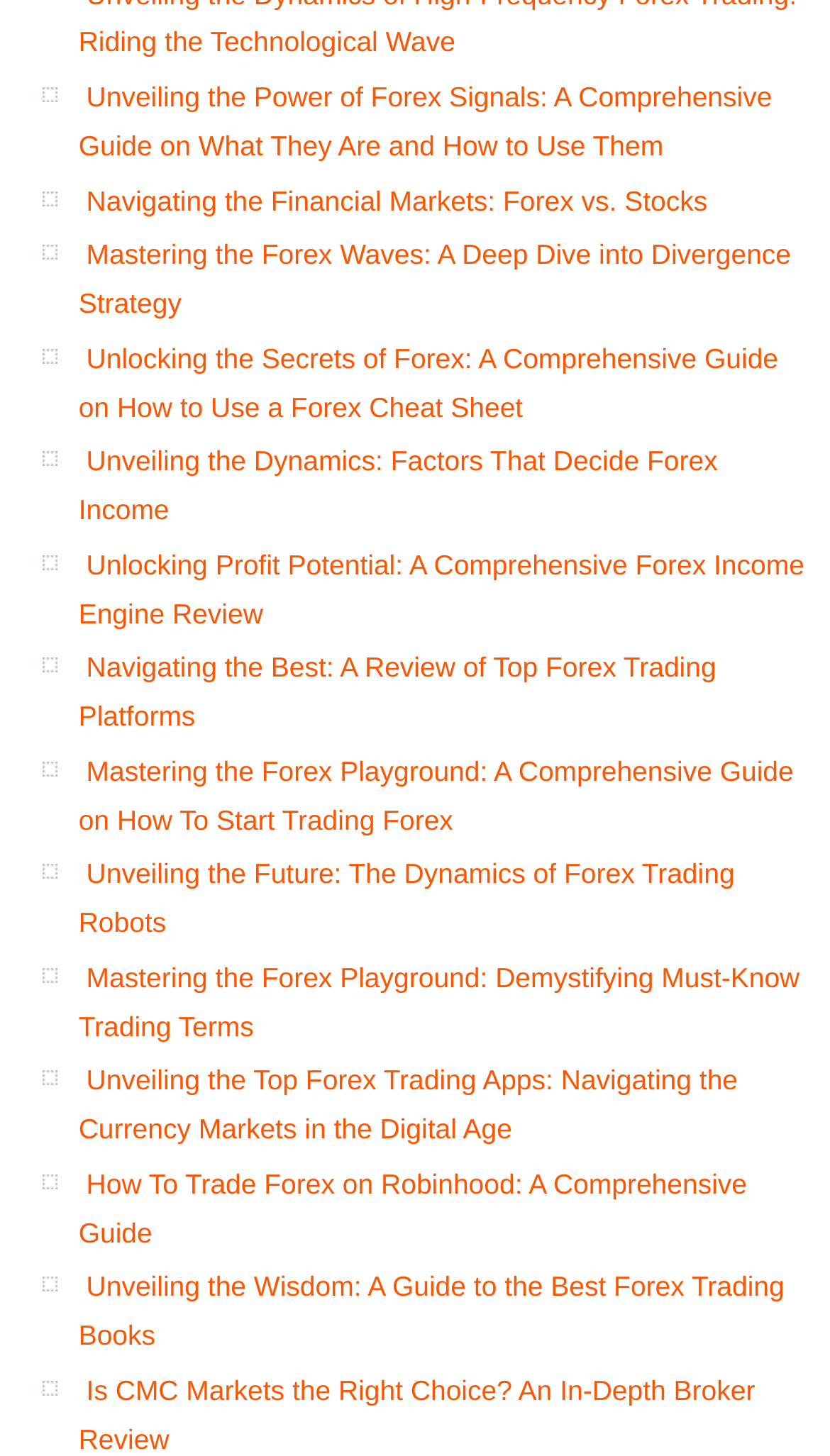Determine the bounding box coordinates of the section to be clicked to follow the instruction: "Read about Forex Signals". The coordinates should be given as four float numbers between 0 and 1, formatted as [left, top, right, bottom].

[0.095, 0.056, 0.93, 0.111]